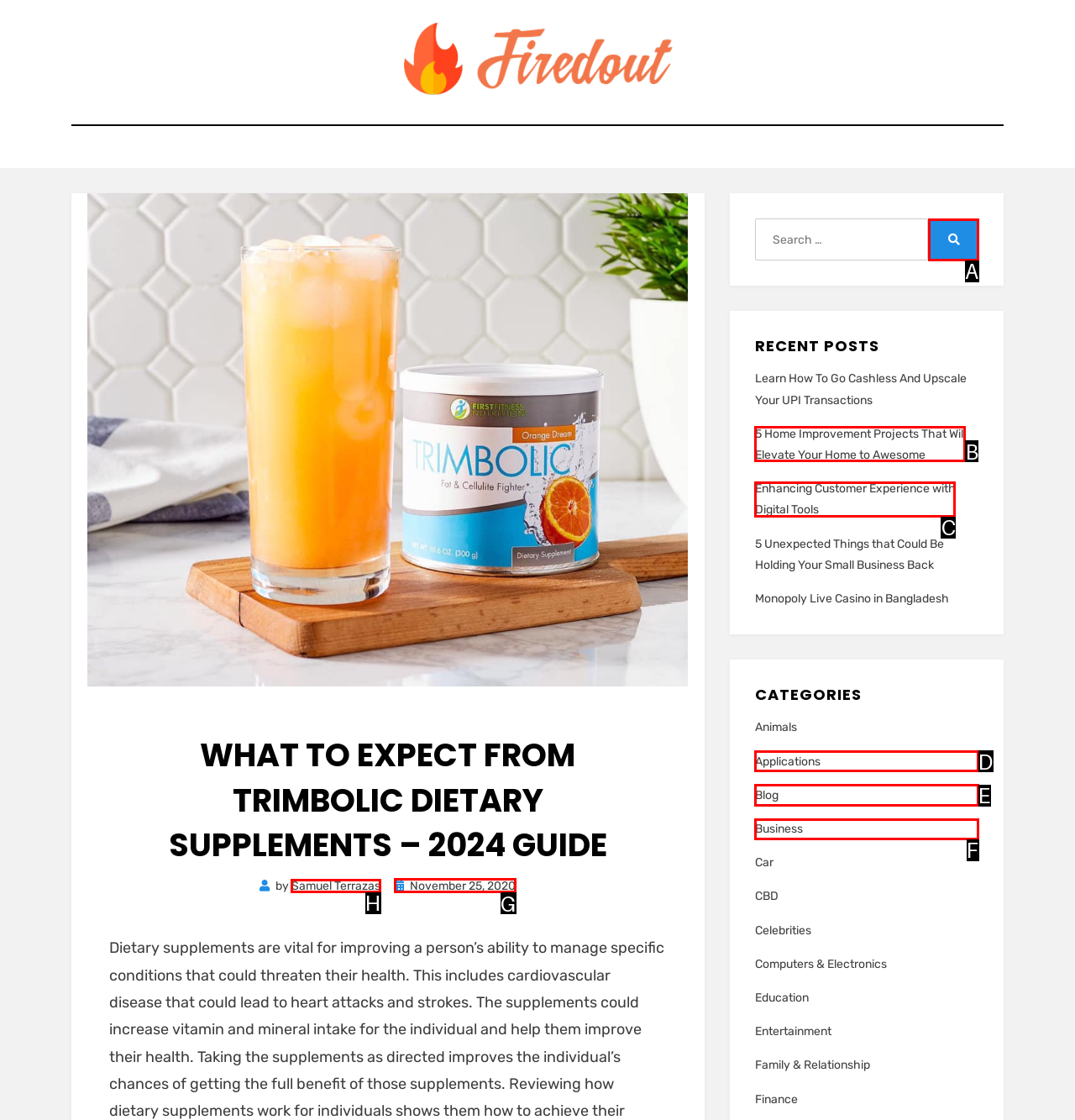Tell me the letter of the UI element to click in order to accomplish the following task: Read the article by Samuel Terrazas
Answer with the letter of the chosen option from the given choices directly.

H